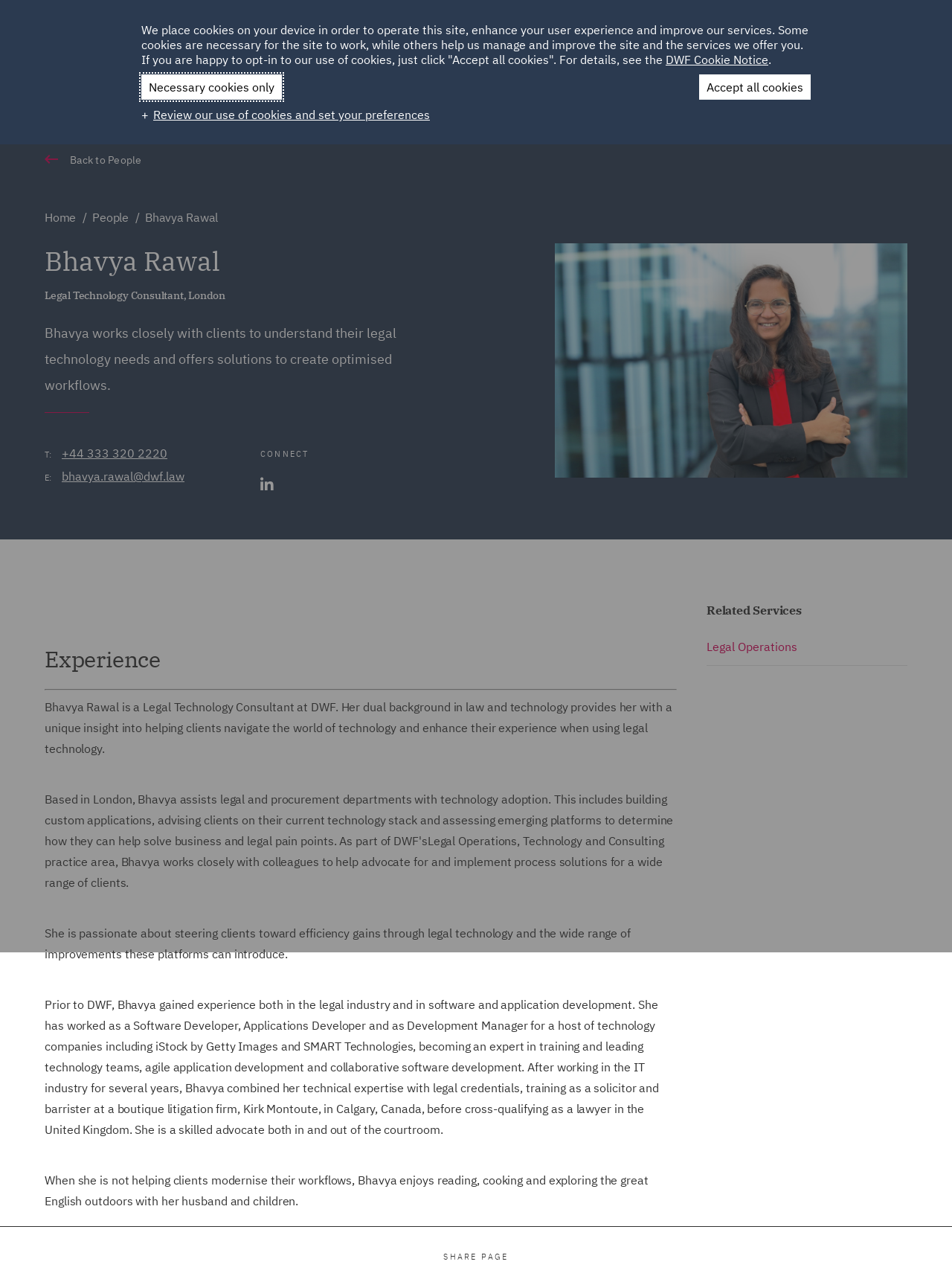From the given element description: "Client Login", find the bounding box for the UI element. Provide the coordinates as four float numbers between 0 and 1, in the order [left, top, right, bottom].

[0.828, 0.013, 0.868, 0.033]